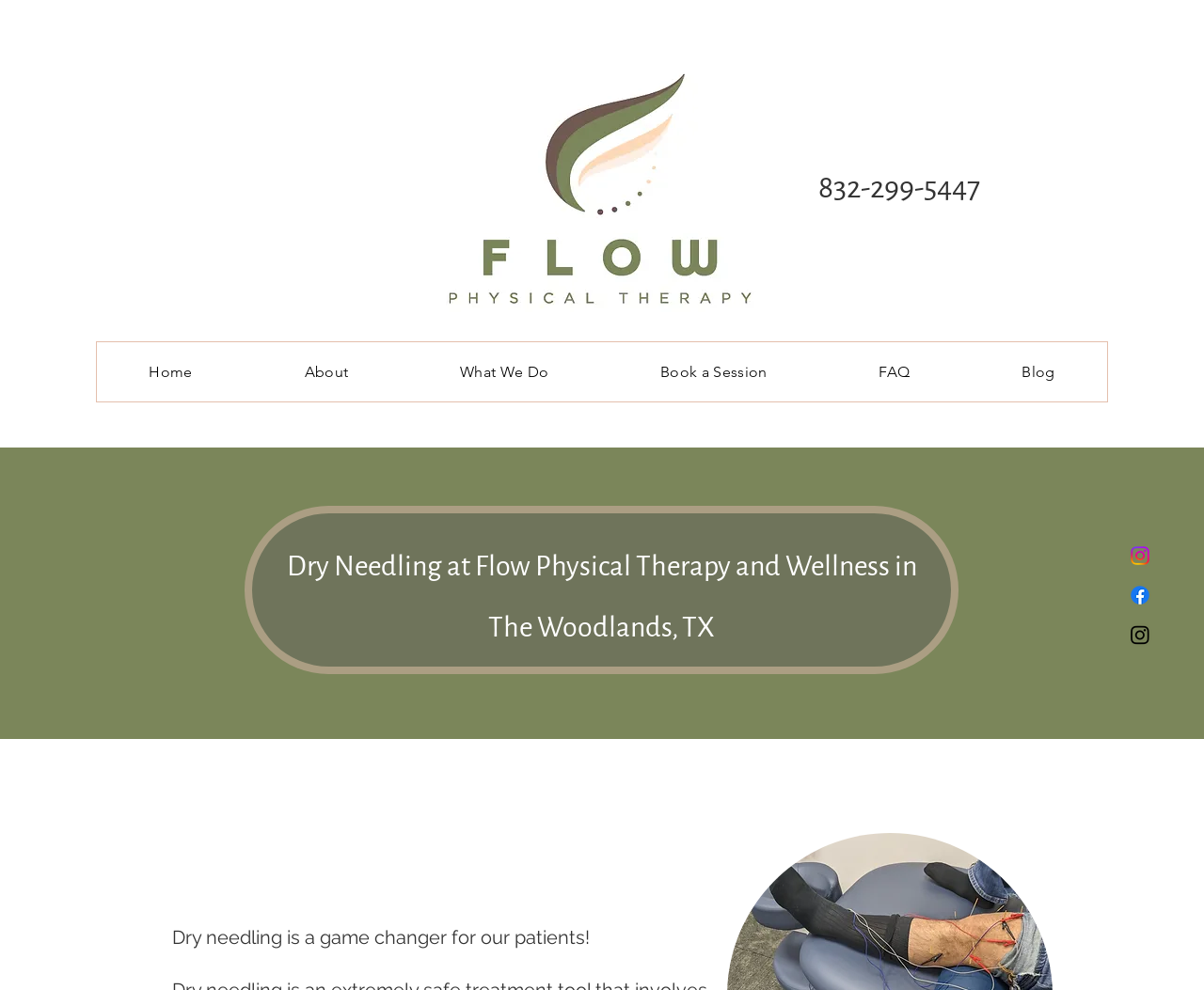Please provide a brief answer to the following inquiry using a single word or phrase:
How many navigation links are there?

6